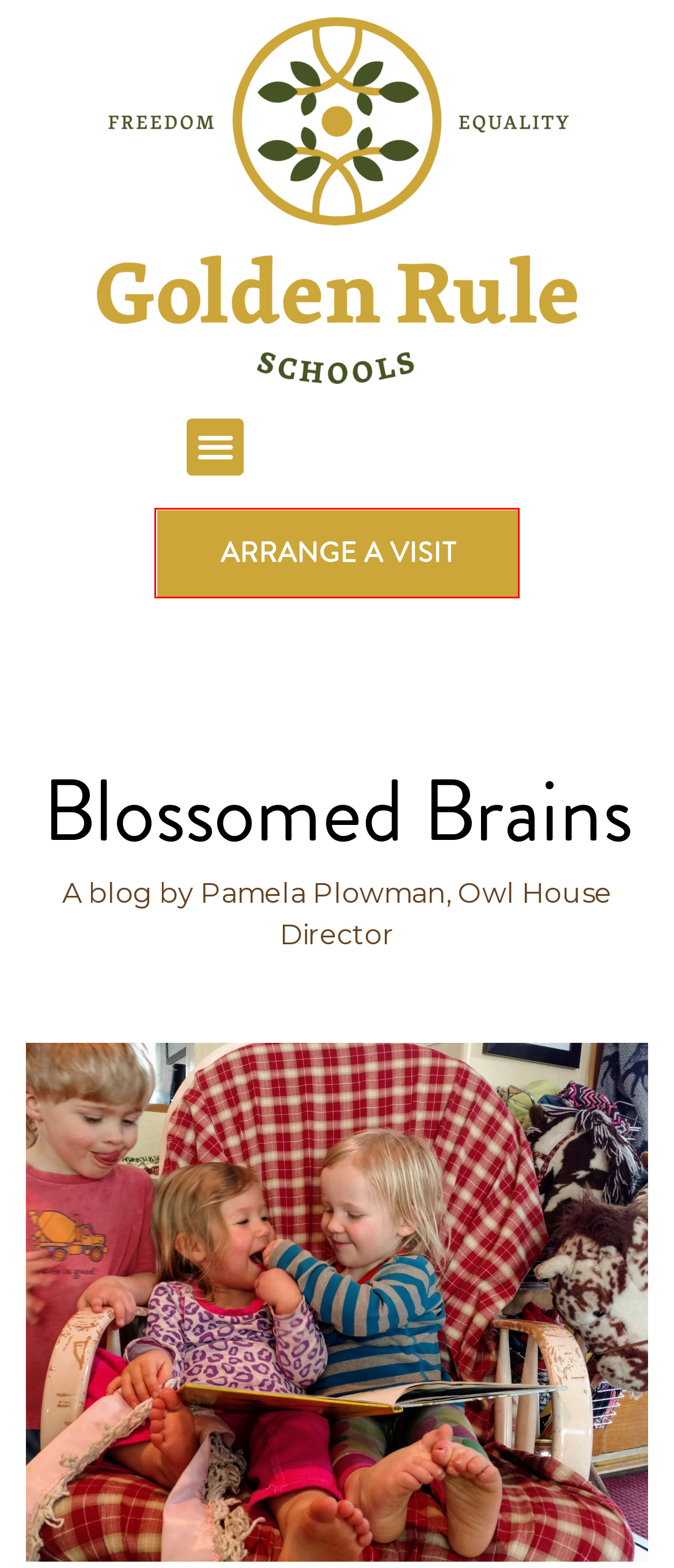You are looking at a screenshot of a webpage with a red bounding box around an element. Determine the best matching webpage description for the new webpage resulting from clicking the element in the red bounding box. Here are the descriptions:
A. Play Resources | Owl House - Golden Rule School
B. Whole Child Resources | Owl House - Golden Rule School
C. Contact | Owl House - Golden Rule School
D. How the Owl House Model Came to Be | Owl House - Golden Rule School
E. Uncategorized | Owl House - Golden Rule School
F. Founder’s Page | Owl House - Golden Rule School
G. Investment Publications | Owl House - Golden Rule School
H. Protection from Insecurity Resources | Owl House - Golden Rule School

C